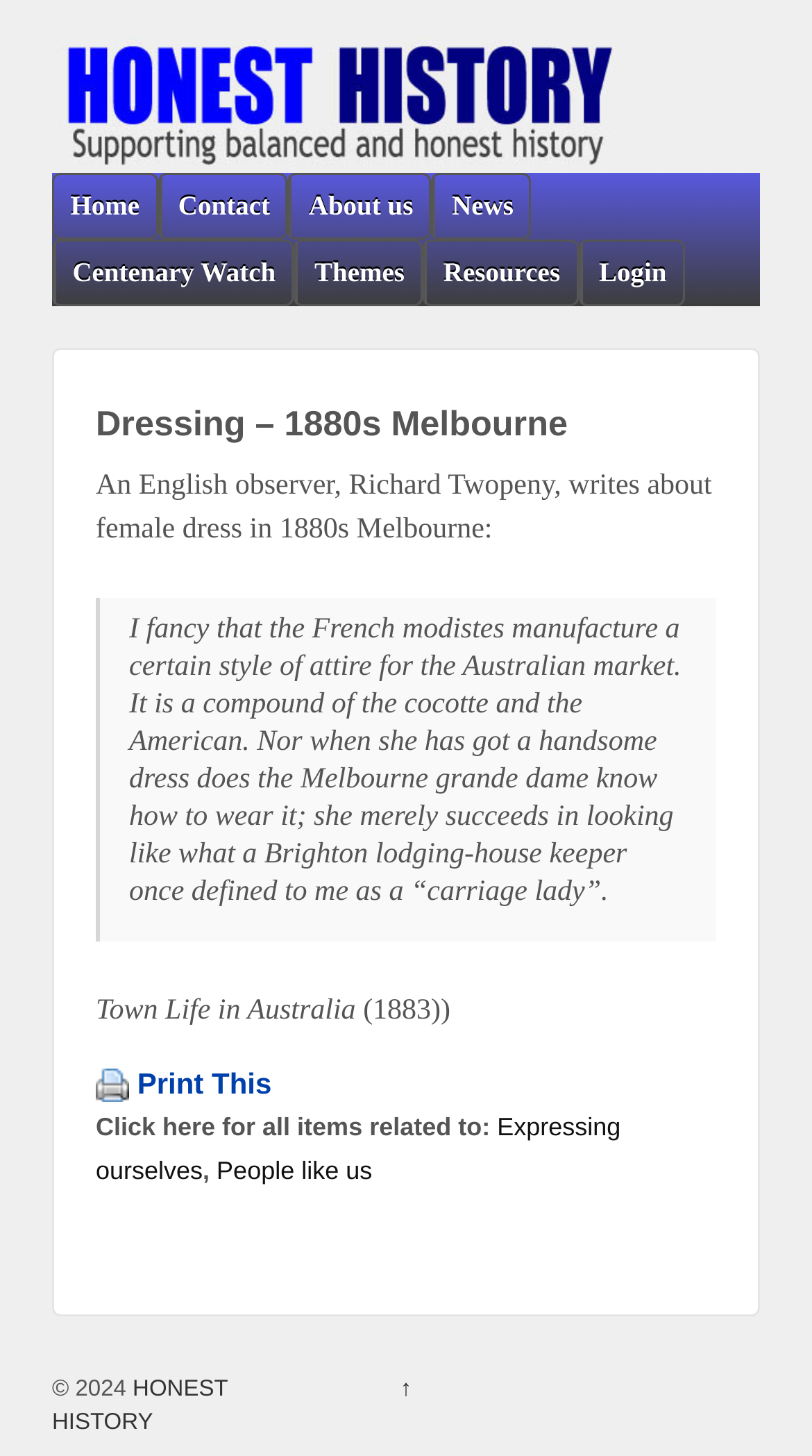What is the theme related to the article?
Look at the screenshot and respond with one word or a short phrase.

Expressing ourselves